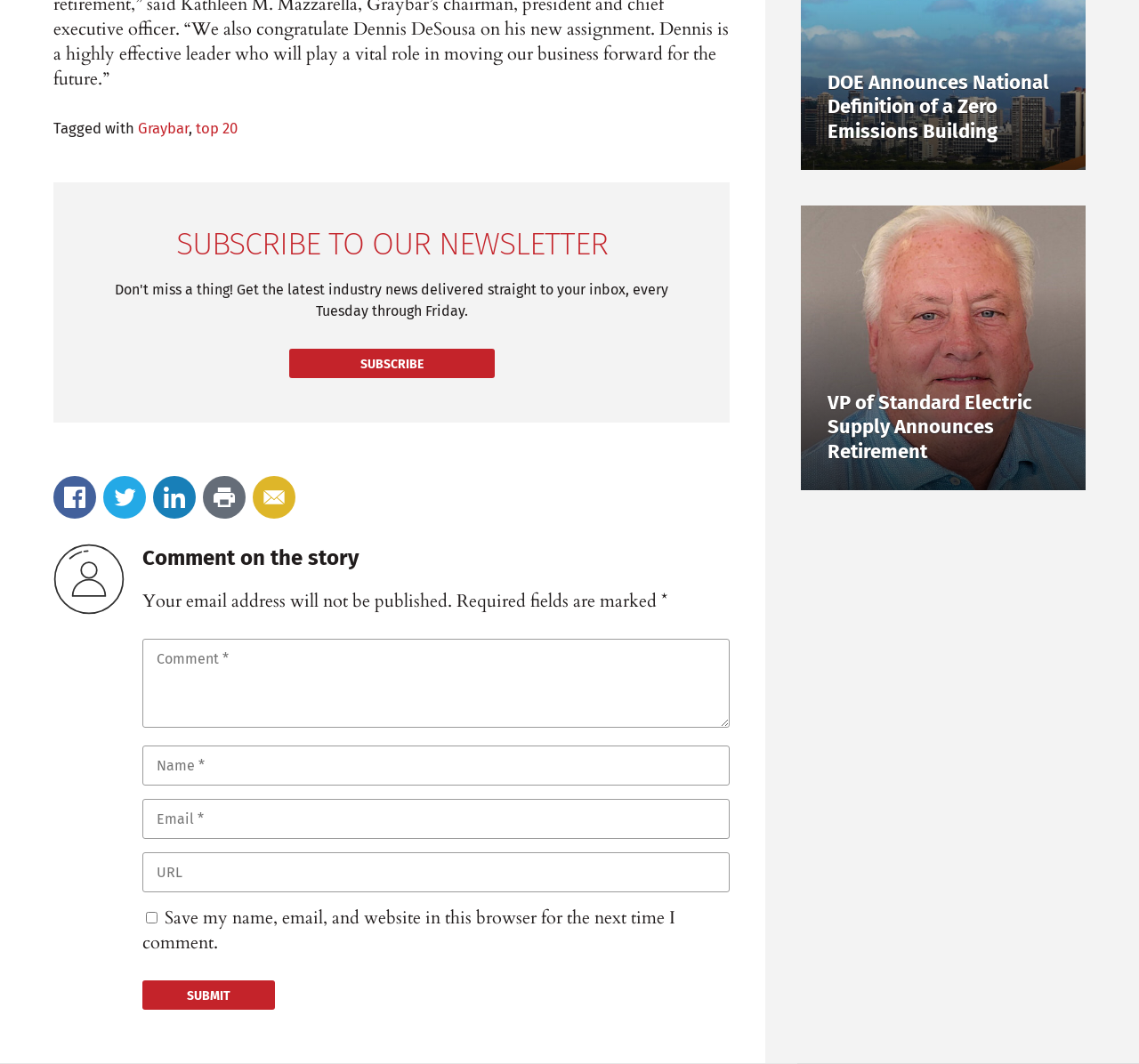What is required to comment on the story?
Based on the content of the image, thoroughly explain and answer the question.

The webpage has three required textboxes: 'Name *', 'Email *', and 'Comment *', which indicates that users must provide their name, email, and comment to comment on the story.